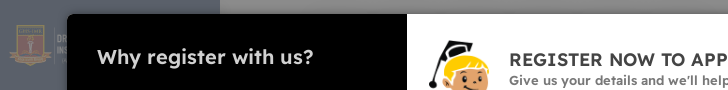What type of graphic is accompanying the text?
Answer with a single word or short phrase according to what you see in the image.

A friendly character